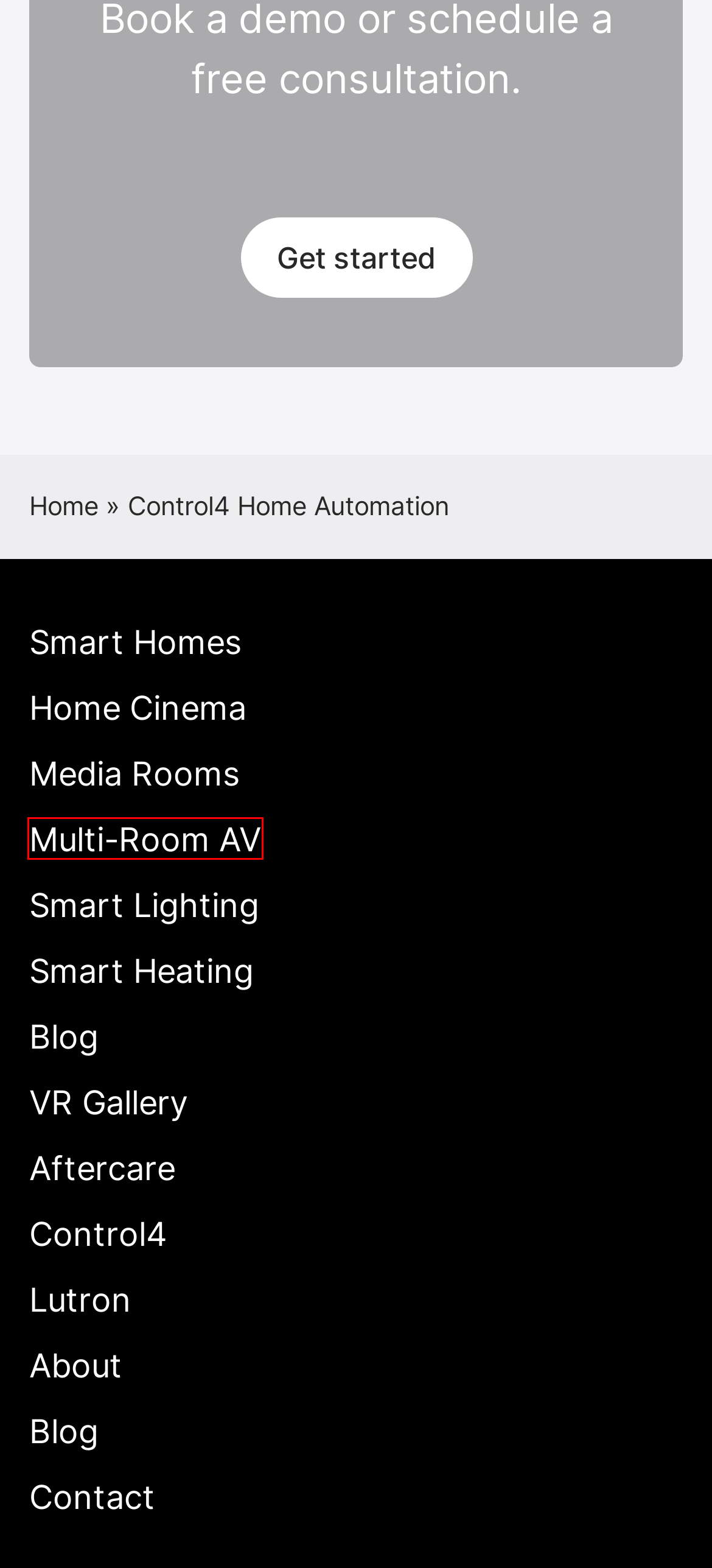You have a screenshot showing a webpage with a red bounding box highlighting an element. Choose the webpage description that best fits the new webpage after clicking the highlighted element. The descriptions are:
A. Smart Home Installation - Smart Home Automation Installers
B. Smart Home Automation: Smart Home Technology Installers UK
C. Lutron Installers Glasgow
D. Media Room Installers: Bespoke Media Room Installation
E. Multi-Room AV Systems: AV Installers Throughout the UK
F. Blog - GW Smart Homes
G. New Build Smart Home Installation - GW Smart Homes
H. Outdoor Cinema - GW Smart Homes

E